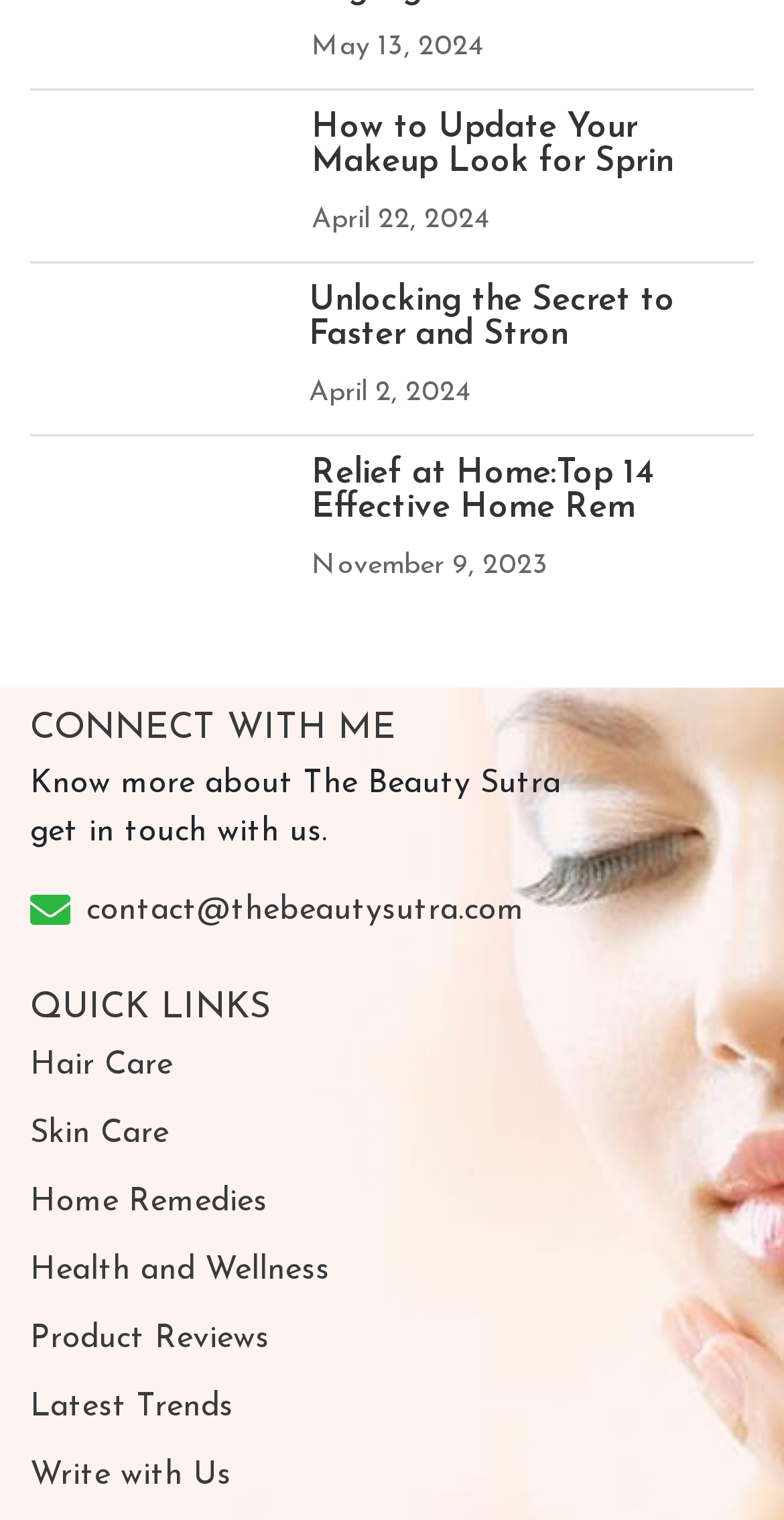From the webpage screenshot, predict the bounding box coordinates (top-left x, top-left y, bottom-right x, bottom-right y) for the UI element described here: Home Remedies

[0.038, 0.775, 0.962, 0.807]